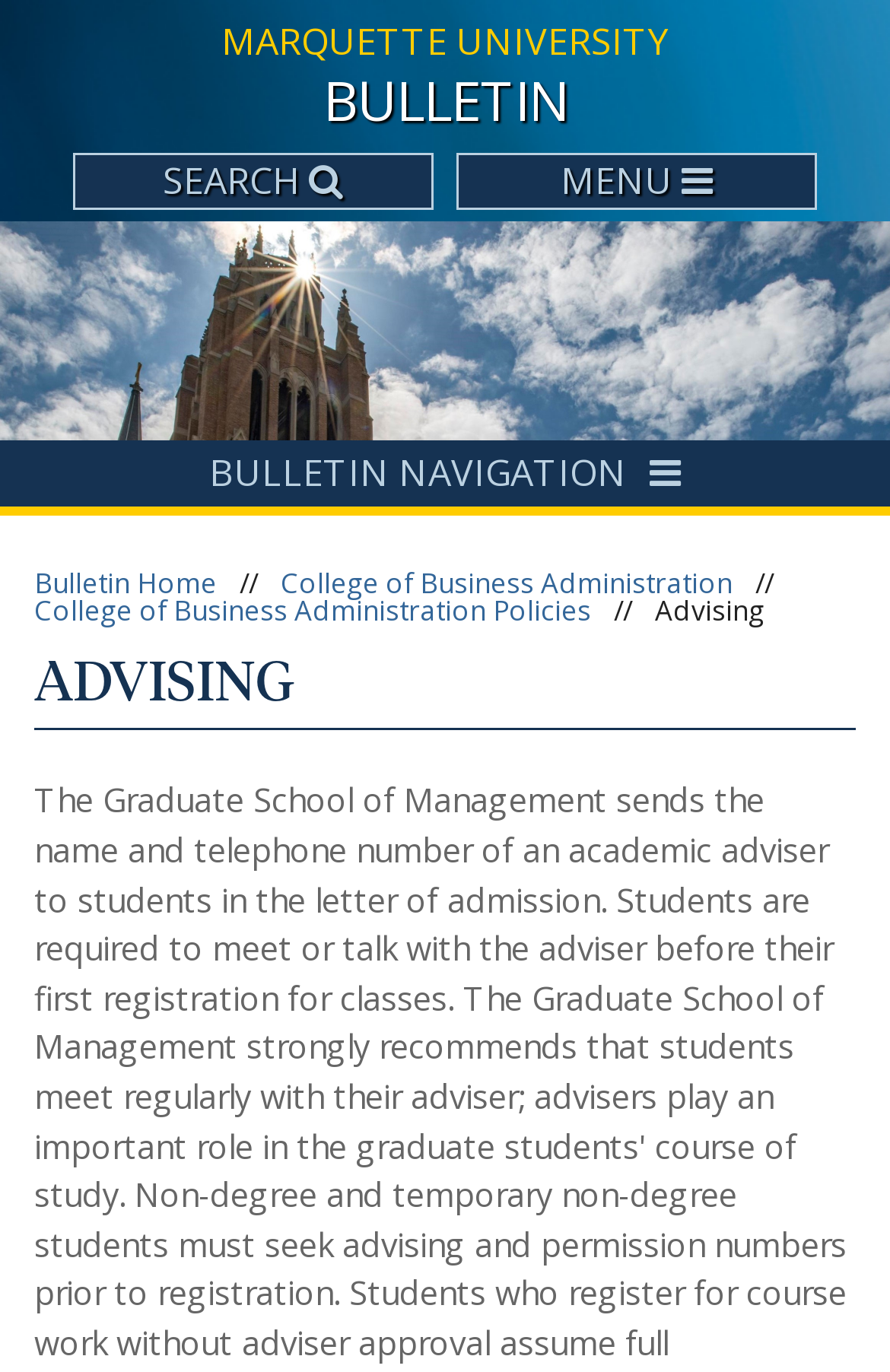Summarize the contents and layout of the webpage in detail.

The webpage is about advising at Marquette University. At the top left, there is a link to the university's main page, "MARQUETTE UNIVERSITY". Next to it, there is a heading "BULLETIN" in a larger font size. Below these elements, there are two buttons, "TOGGLE SEARCH" and "TOGGLE SECONDARY MENU", which are aligned horizontally and take up about half of the screen width.

Below these buttons, there is a large hero image, "hero-2023", that spans the entire width of the screen. Underneath the image, there is a complementary section that contains a button "BULLETIN NAVIGATION" that stretches across the full width of the screen.

On the top right, there is a navigation section labeled "Breadcrumbs" that displays the current page's location. It consists of several links, including "Bulletin Home", "College of Business Administration", and "College of Business Administration Policies", separated by static text "//". The last link in this section is "Advising", which is likely the current page.

Below the breadcrumbs, there is a header section with a heading "ADVISING" in a large font size, followed by a horizontal separator line.